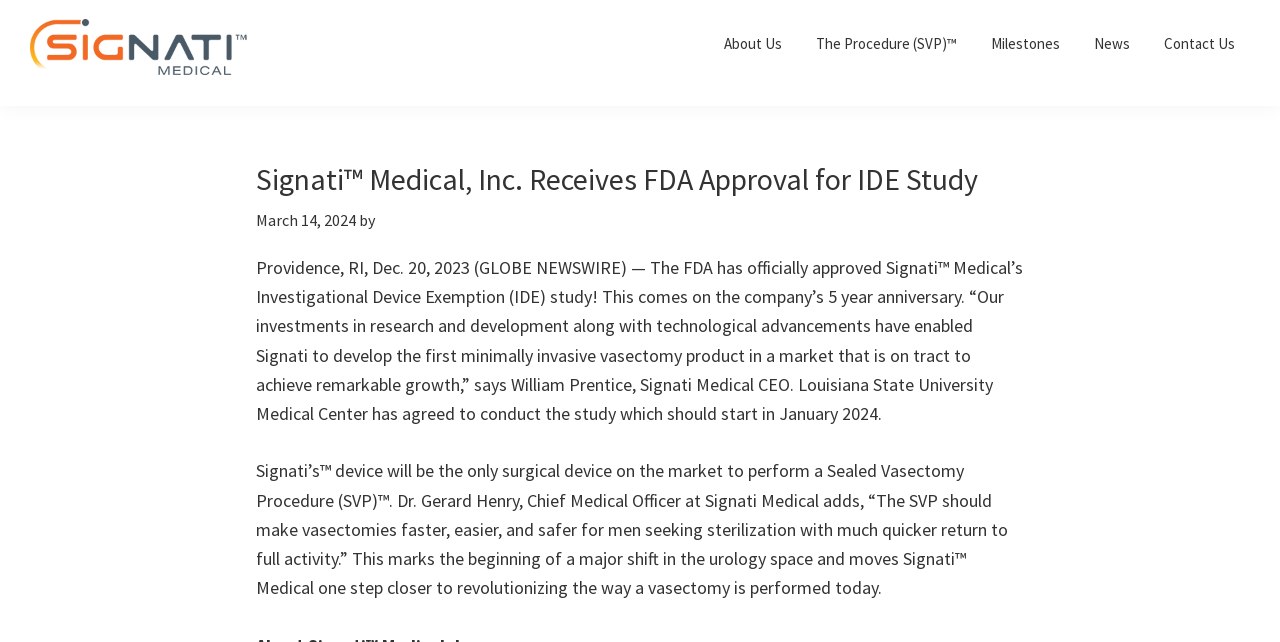Please give a concise answer to this question using a single word or phrase: 
What is the name of the company?

Signati Medical